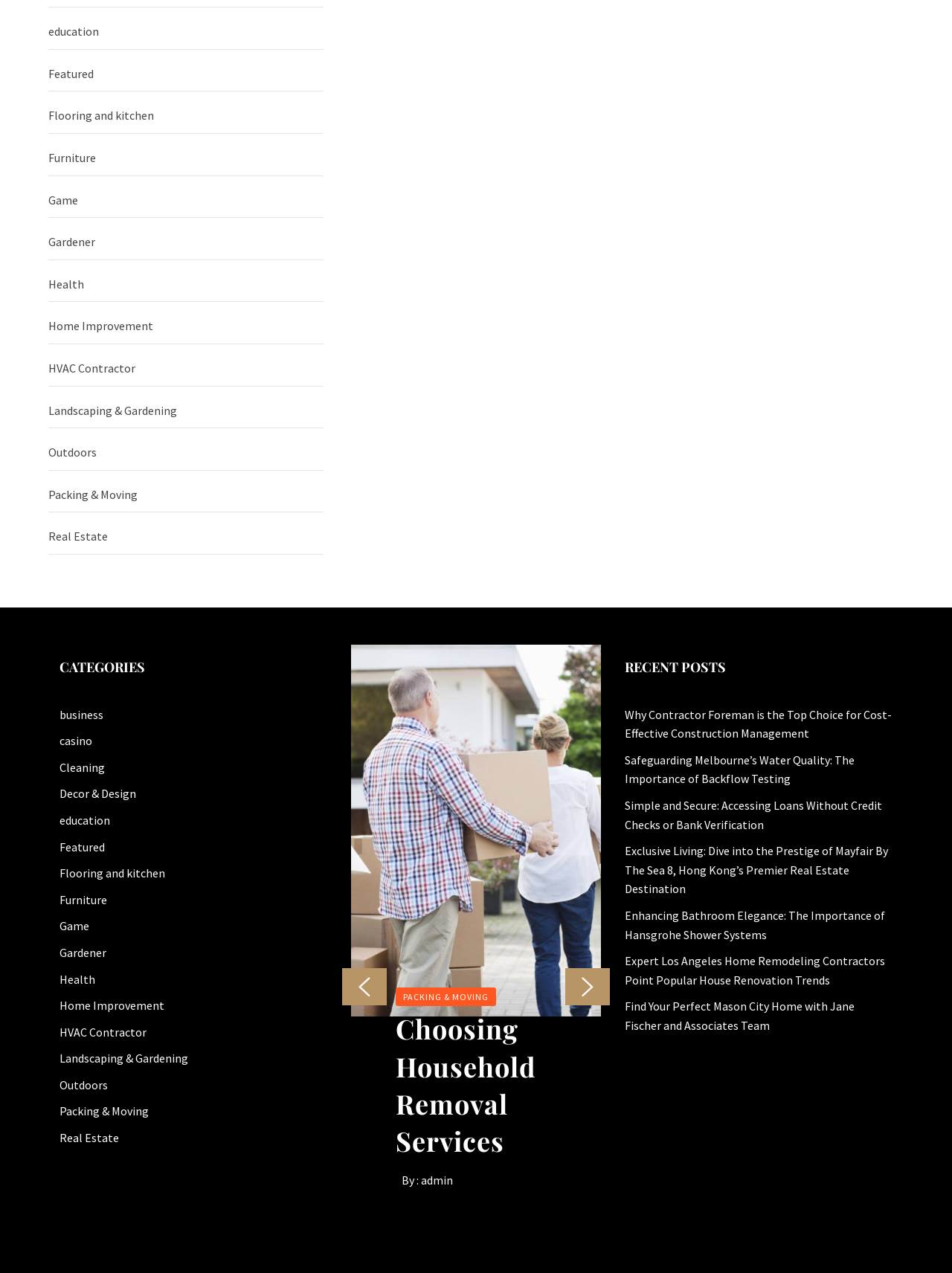Please locate the UI element described by "Gardener" and provide its bounding box coordinates.

[0.051, 0.177, 0.34, 0.204]